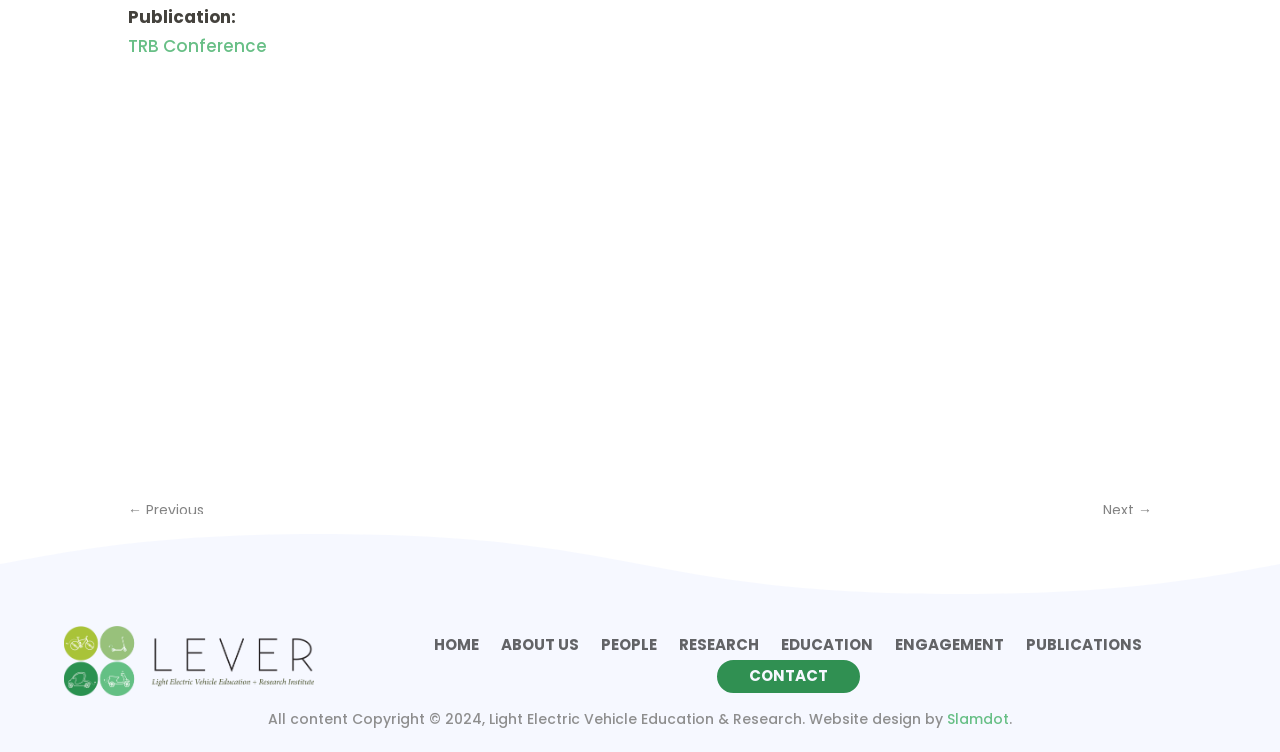What is the copyright year?
Based on the visual content, answer with a single word or a brief phrase.

2024